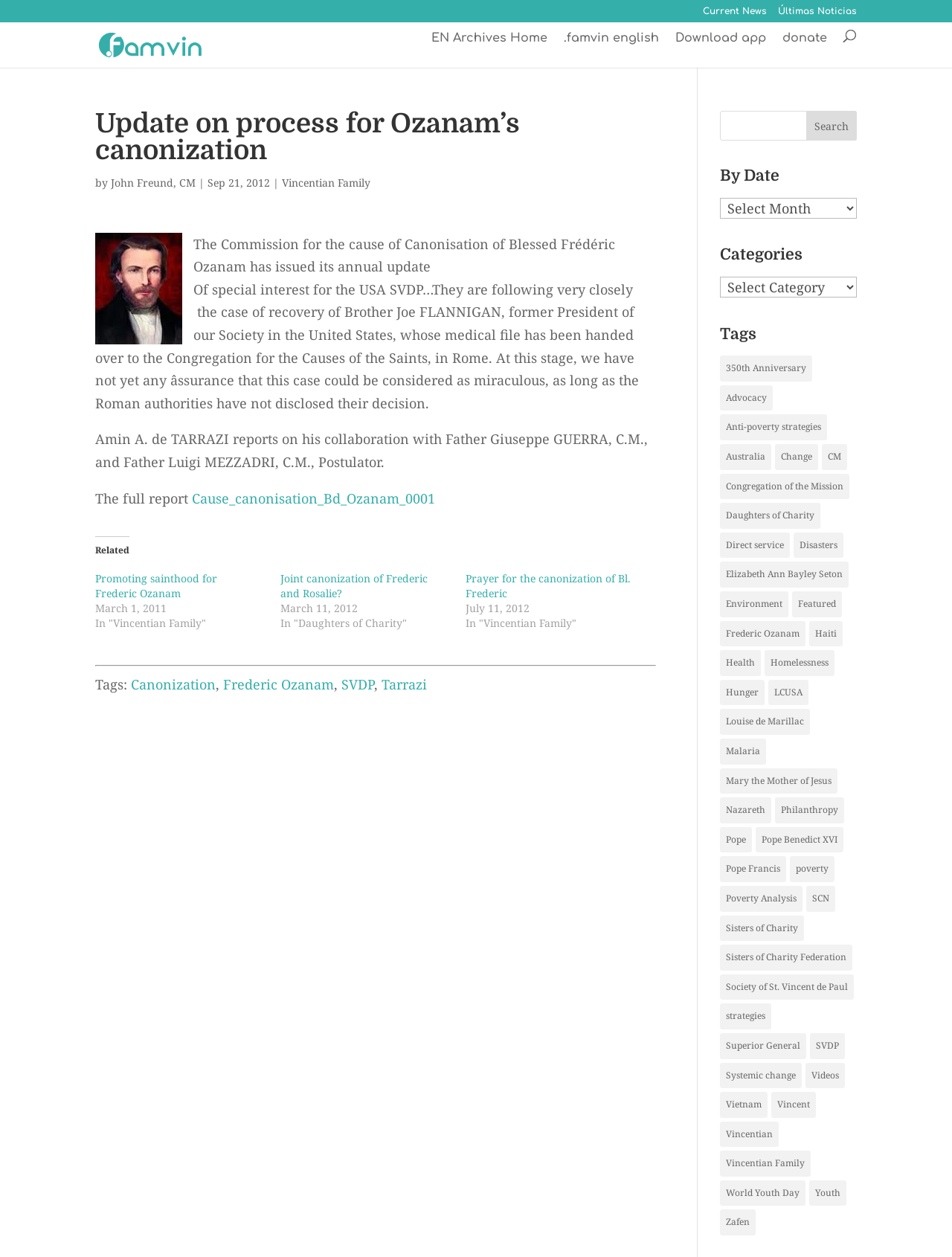Can you find the bounding box coordinates for the element to click on to achieve the instruction: "Donate"?

[0.822, 0.026, 0.869, 0.054]